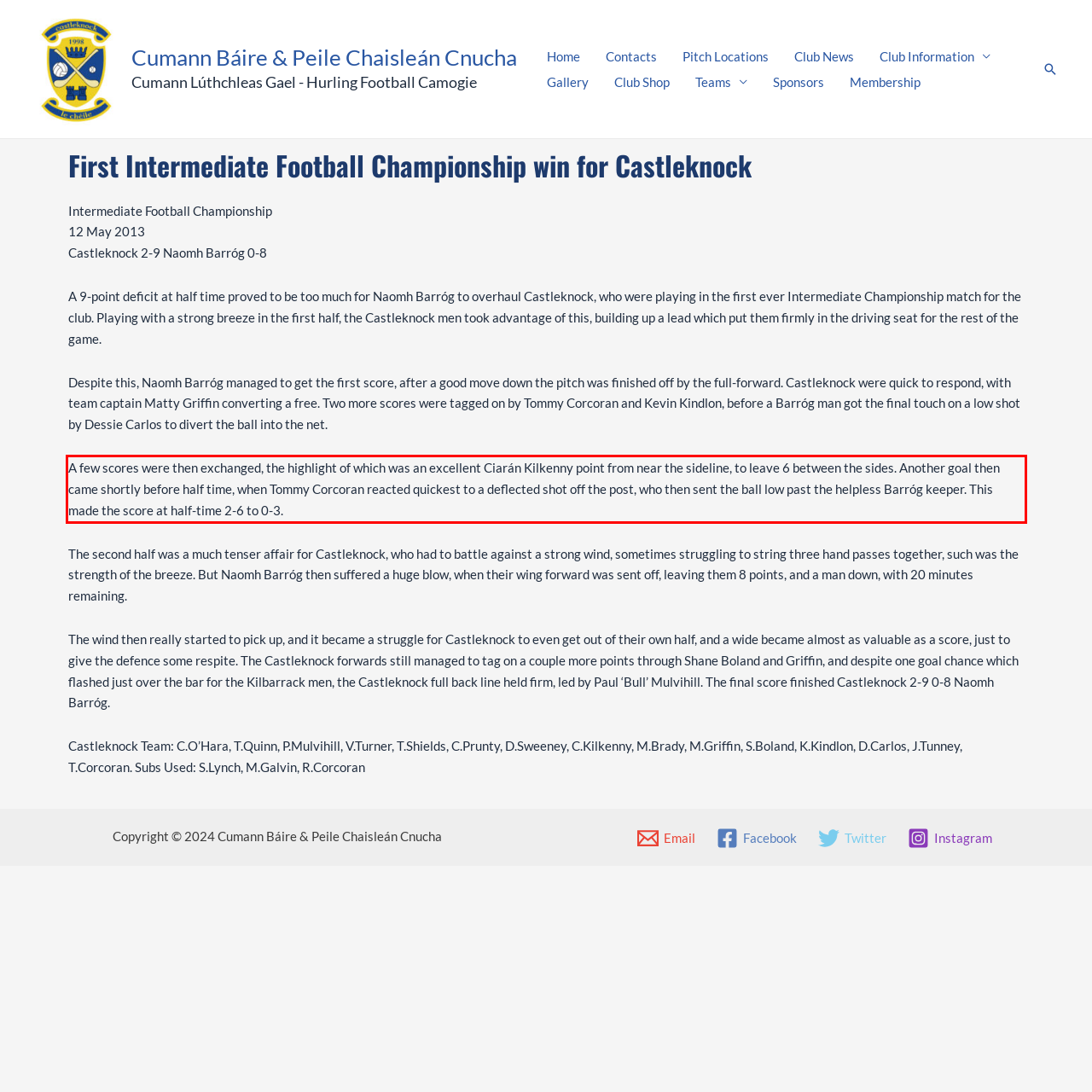Please look at the screenshot provided and find the red bounding box. Extract the text content contained within this bounding box.

A few scores were then exchanged, the highlight of which was an excellent Ciarán Kilkenny point from near the sideline, to leave 6 between the sides. Another goal then came shortly before half time, when Tommy Corcoran reacted quickest to a deflected shot off the post, who then sent the ball low past the helpless Barróg keeper. This made the score at half-time 2-6 to 0-3.